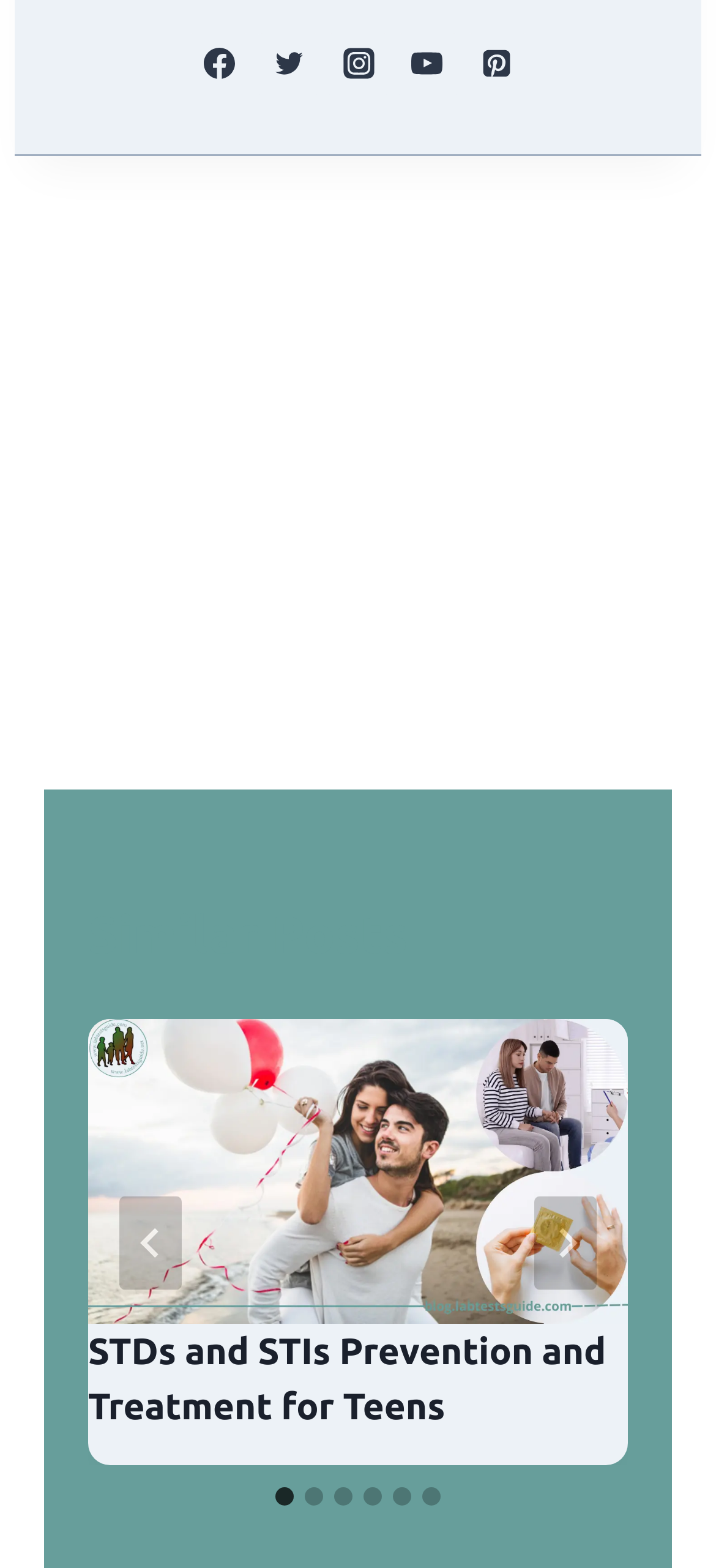Please identify the coordinates of the bounding box for the clickable region that will accomplish this instruction: "Select slide 2".

[0.426, 0.948, 0.451, 0.96]